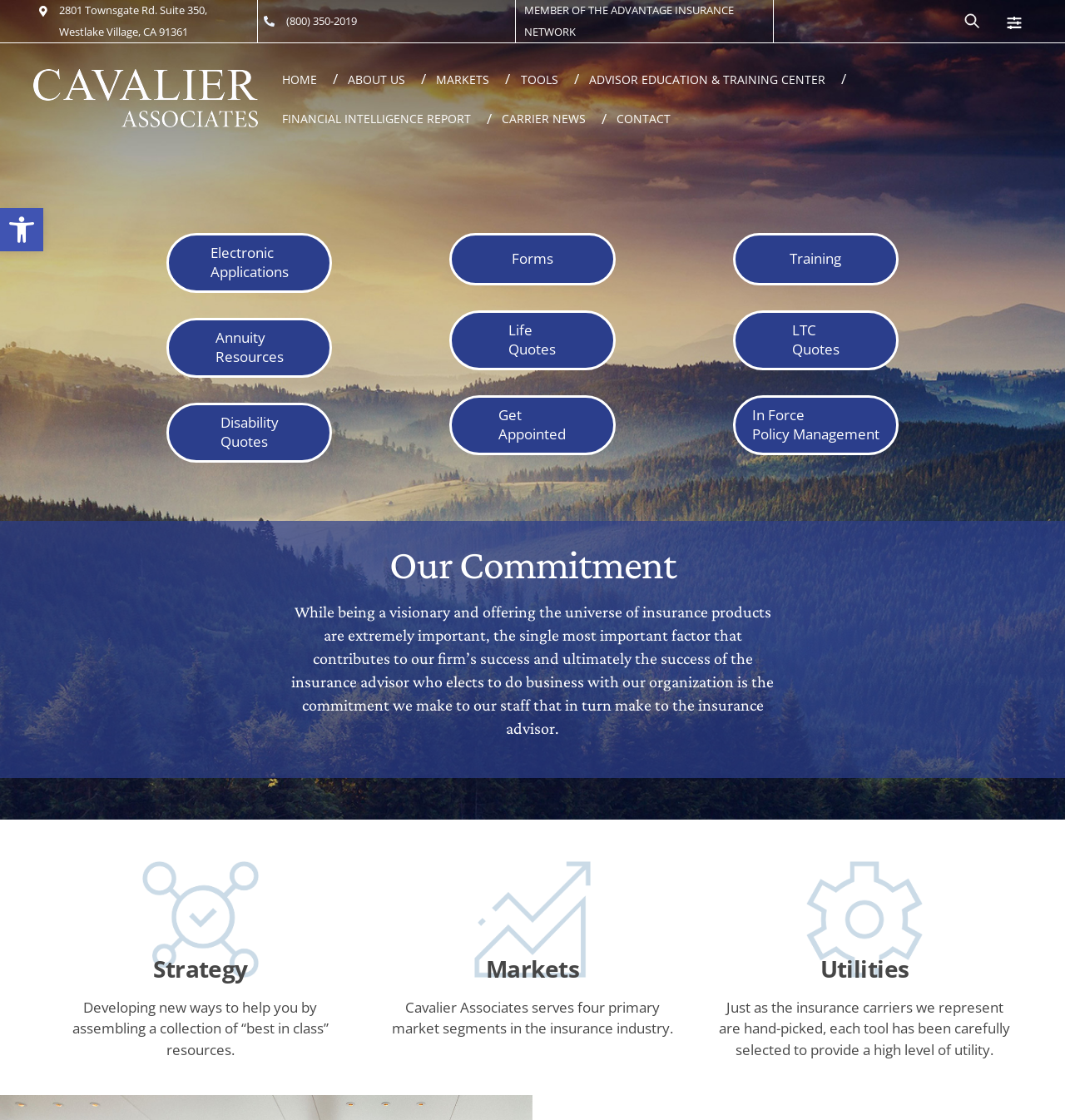Please determine the bounding box coordinates of the element to click on in order to accomplish the following task: "Contact us through the phone number". Ensure the coordinates are four float numbers ranging from 0 to 1, i.e., [left, top, right, bottom].

[0.242, 0.009, 0.341, 0.029]